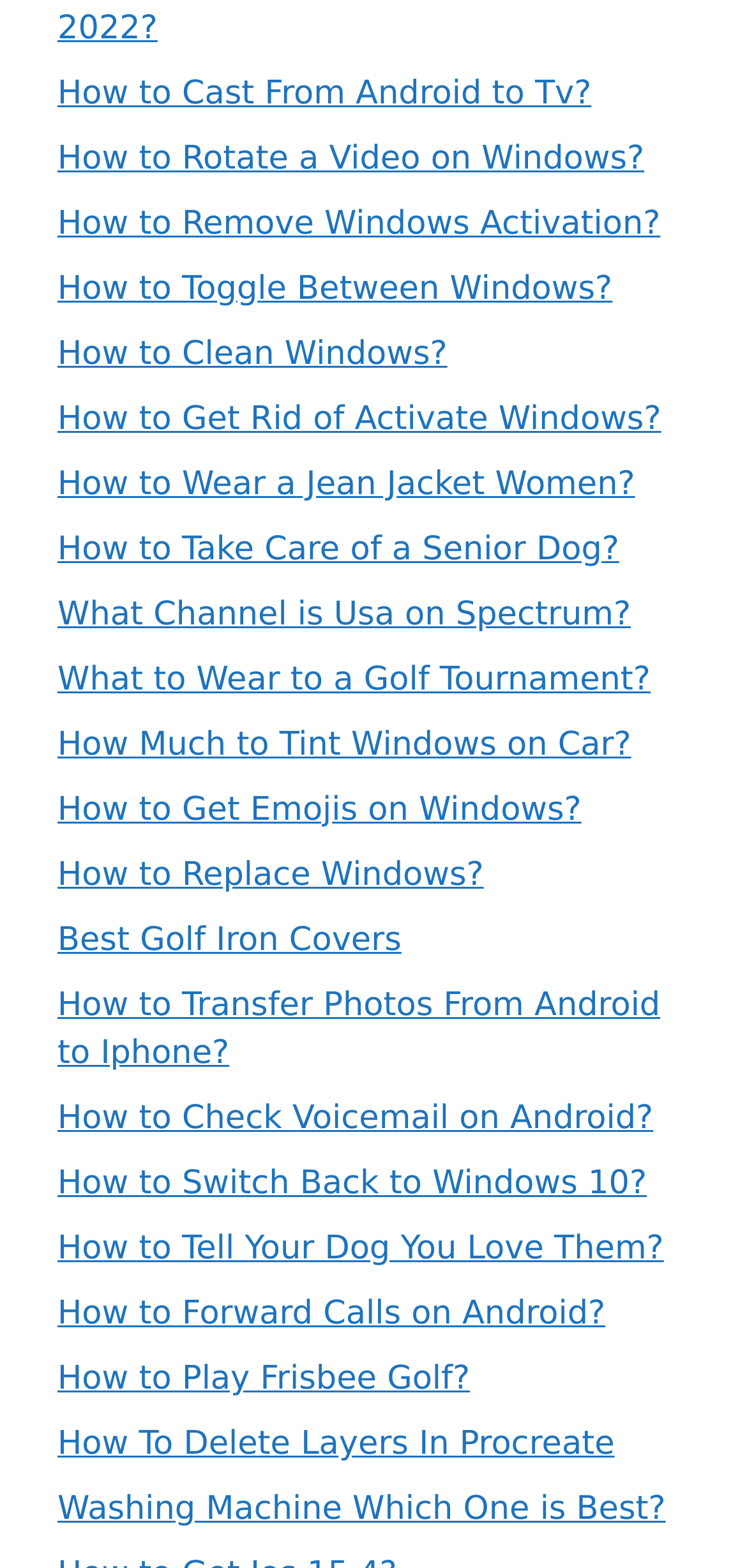Locate the bounding box coordinates of the area where you should click to accomplish the instruction: "Input your email".

None